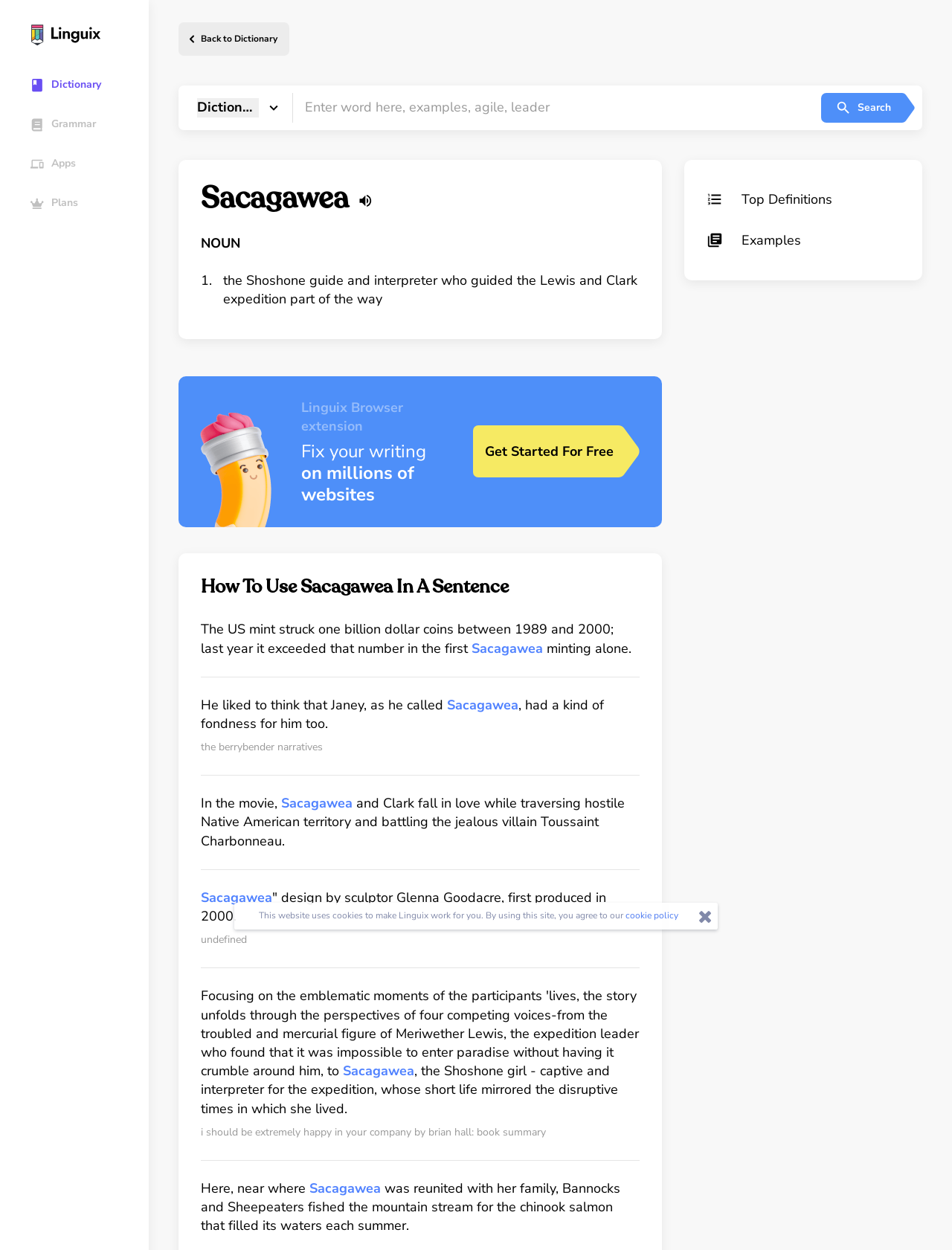Can you find the bounding box coordinates for the element that needs to be clicked to execute this instruction: "Click on the image of Delaware St. John Volume 2: The Town with No Name"? The coordinates should be given as four float numbers between 0 and 1, i.e., [left, top, right, bottom].

None